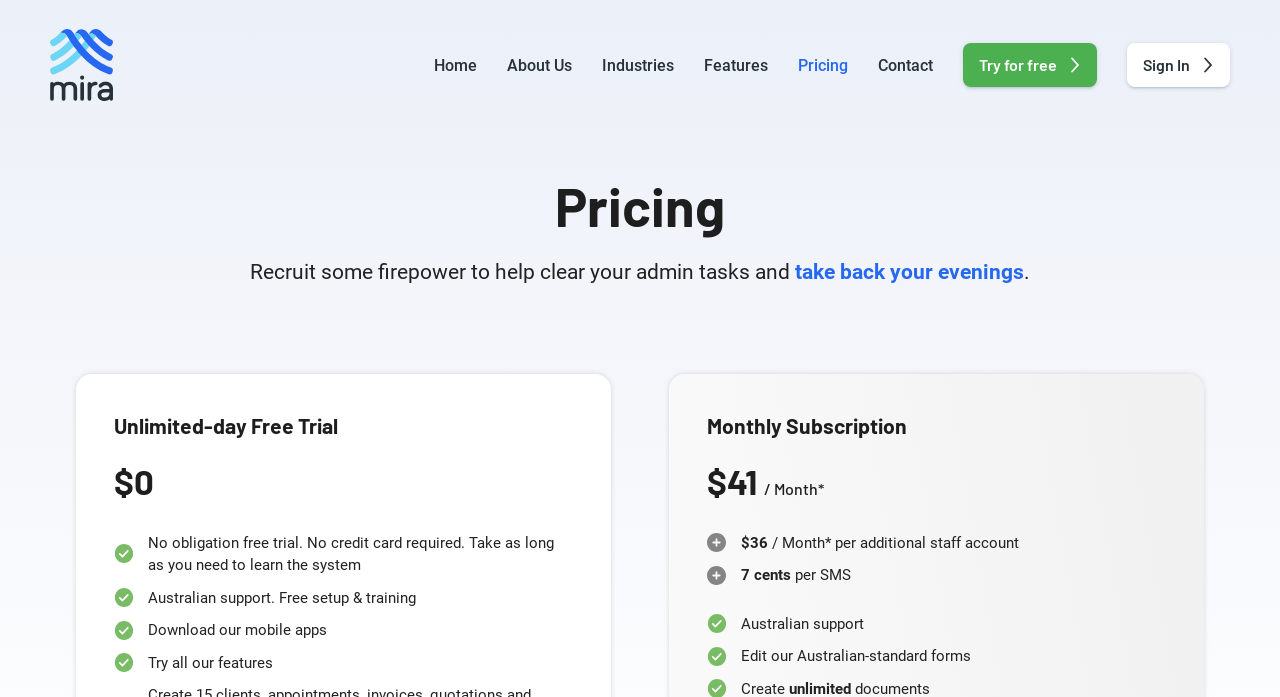Generate a comprehensive caption for the webpage you are viewing.

The webpage is about Mira, a service that helps clear administrative tasks and provides unlimited-day free trials. At the top left corner, there is a logo image with a link to the homepage. Next to it, there are navigation links to different sections of the website, including Home, About Us, Industries, Features, Pricing, and Contact.

Below the navigation links, there is a heading that reads "Pricing" in a prominent font. Underneath, there is a brief introduction to Mira's service, stating that it can help clear administrative tasks and take back free time.

The webpage then presents two pricing options: an unlimited-day free trial and a monthly subscription. The unlimited-day free trial is highlighted, with a heading and a description that mentions it has no obligation, no credit card required, and Australian support. There are also additional features mentioned, such as free setup and training, mobile apps, and the ability to try all features.

The monthly subscription option is presented alongside the free trial, with a heading and a price of $41 per month. There is also an option to add additional staff accounts for $36 per month, and a note about the cost of SMS at 7 cents per message. The webpage also mentions Australian support and the ability to edit Australian-standard forms.

At the top right corner, there are two call-to-action links: "Try for free" and "Sign In". Overall, the webpage is focused on presenting Mira's pricing options and highlighting the benefits of its service.